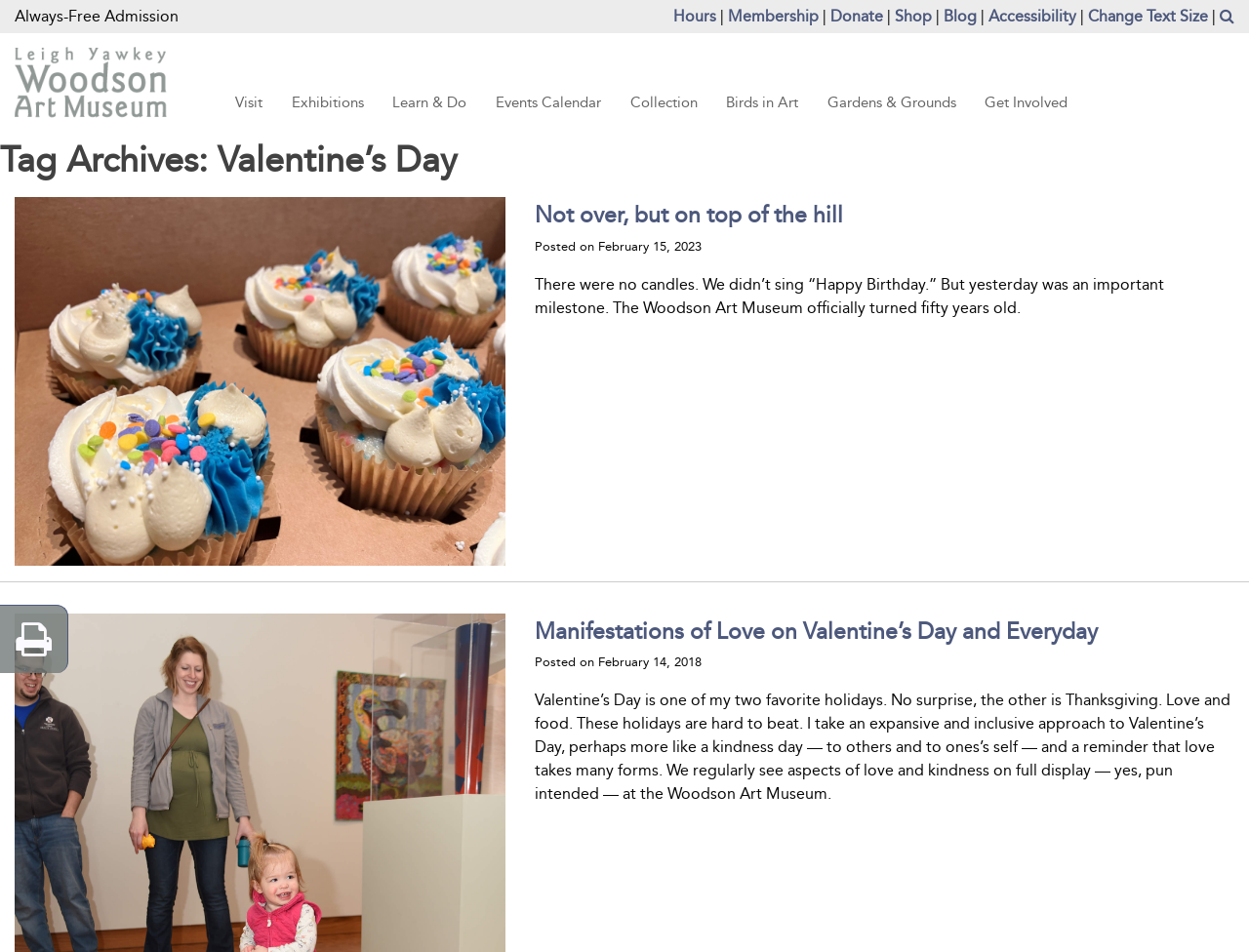Please answer the following question using a single word or phrase: What is the name of the current exhibition?

Not over, but on top of the hill